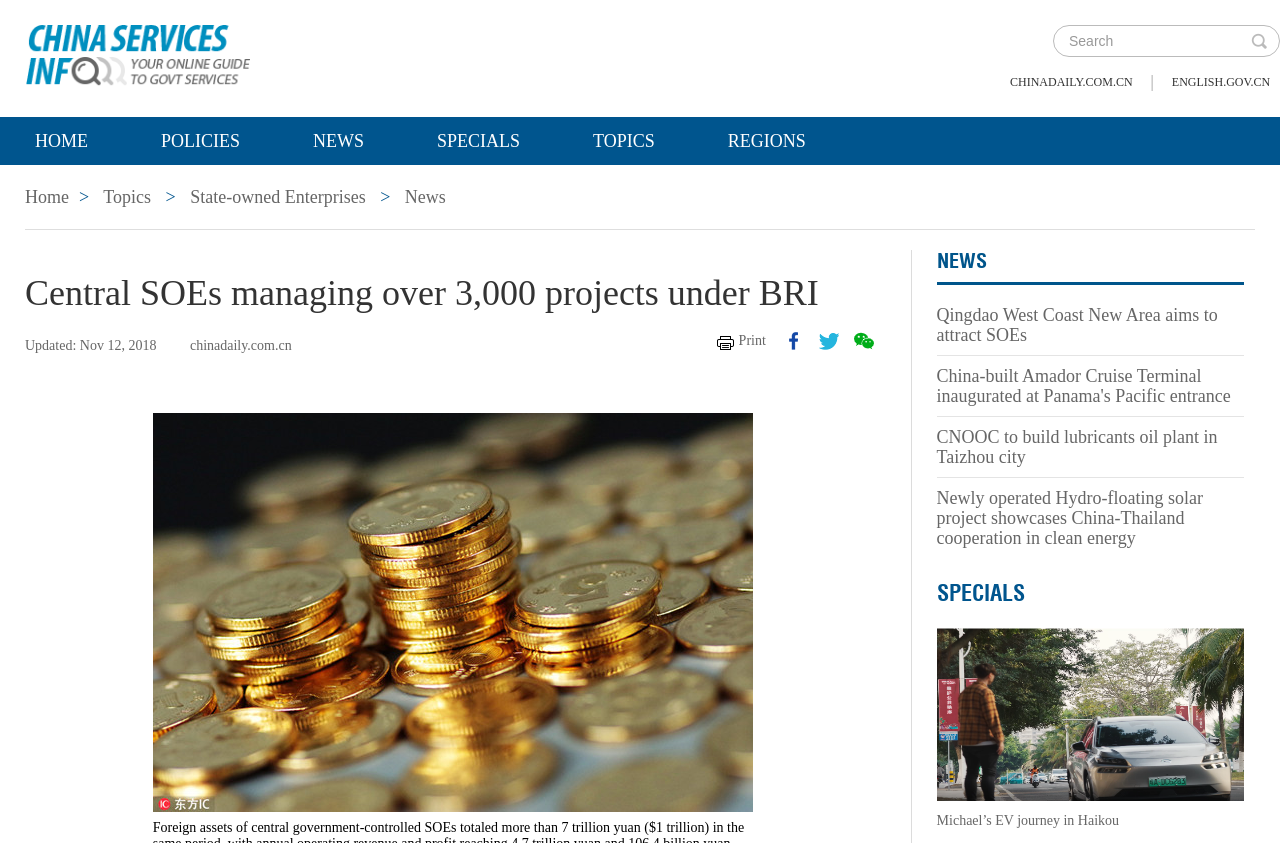Please specify the coordinates of the bounding box for the element that should be clicked to carry out this instruction: "Go to CHINADAILY.COM.CN". The coordinates must be four float numbers between 0 and 1, formatted as [left, top, right, bottom].

[0.789, 0.079, 0.885, 0.115]